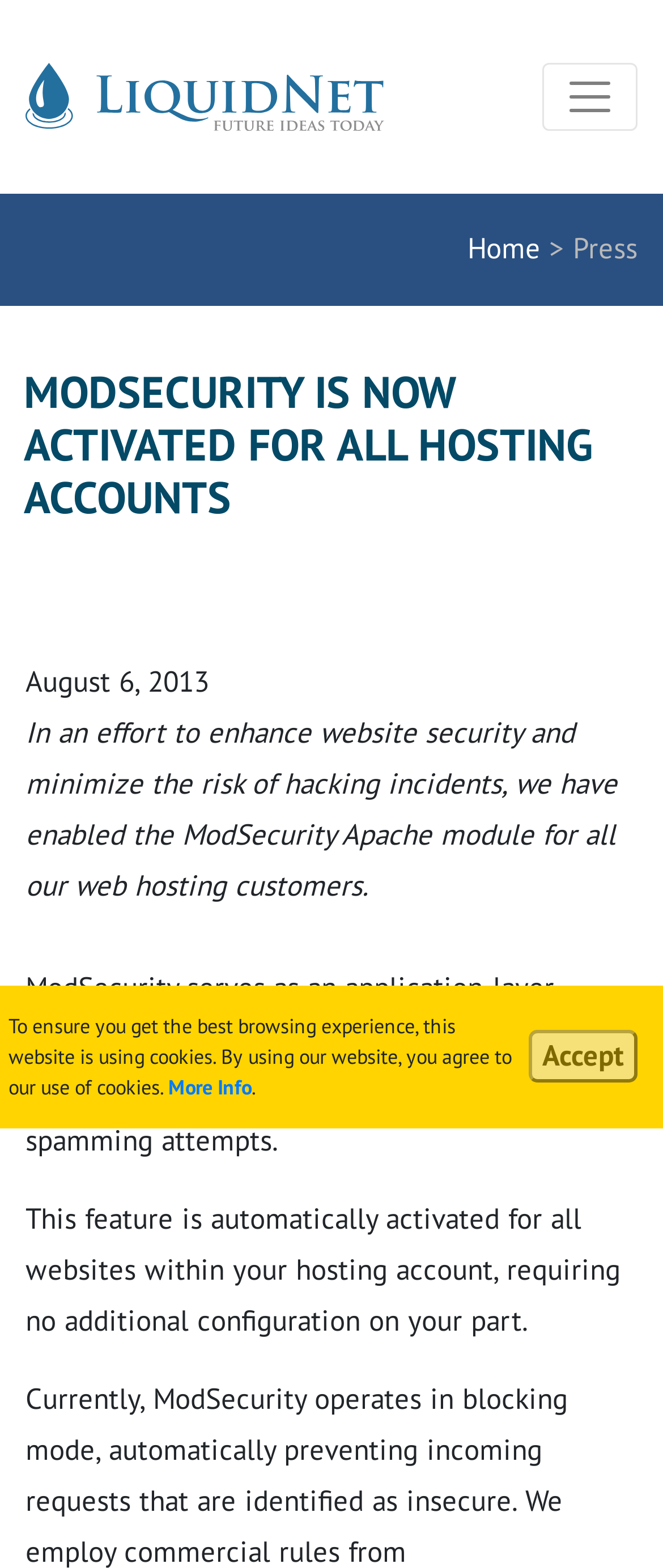Provide a short, one-word or phrase answer to the question below:
When was ModSecurity activated for all hosting accounts?

August 6, 2013